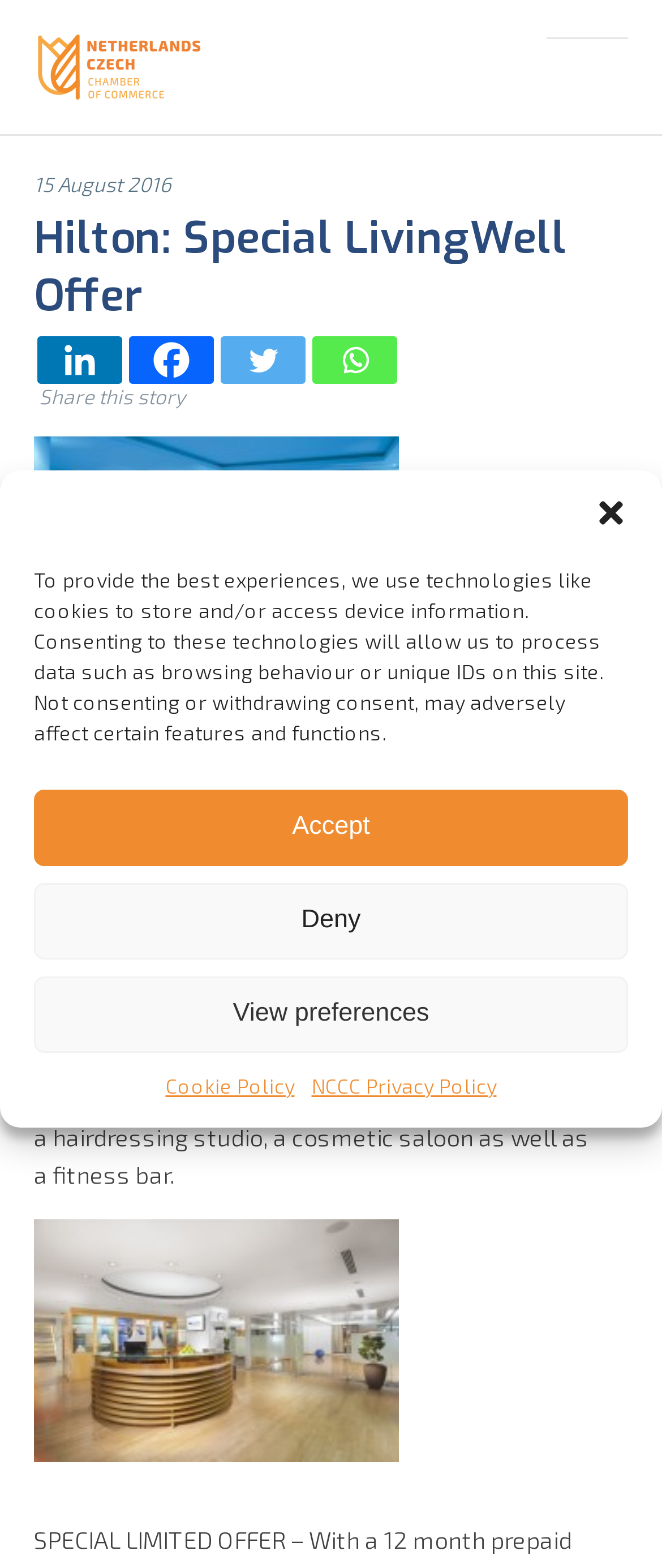Analyze the image and answer the question with as much detail as possible: 
What social media platforms are linked on the webpage?

I found the answer by looking at the link elements at the top of the webpage that represent different social media platforms, including Linkedin, Facebook, Twitter, and Whatsapp.